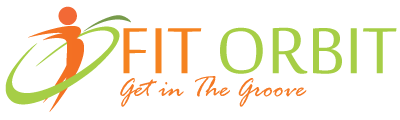What is the name of the brand?
Look at the webpage screenshot and answer the question with a detailed explanation.

The caption explicitly states that the logo is for the brand 'FIT Orbit', with 'FIT' in orange and 'ORBIT' in vibrant green, creating an appealing contrast. This suggests that the brand name is a combination of two words, with each word having a distinct color and font style.